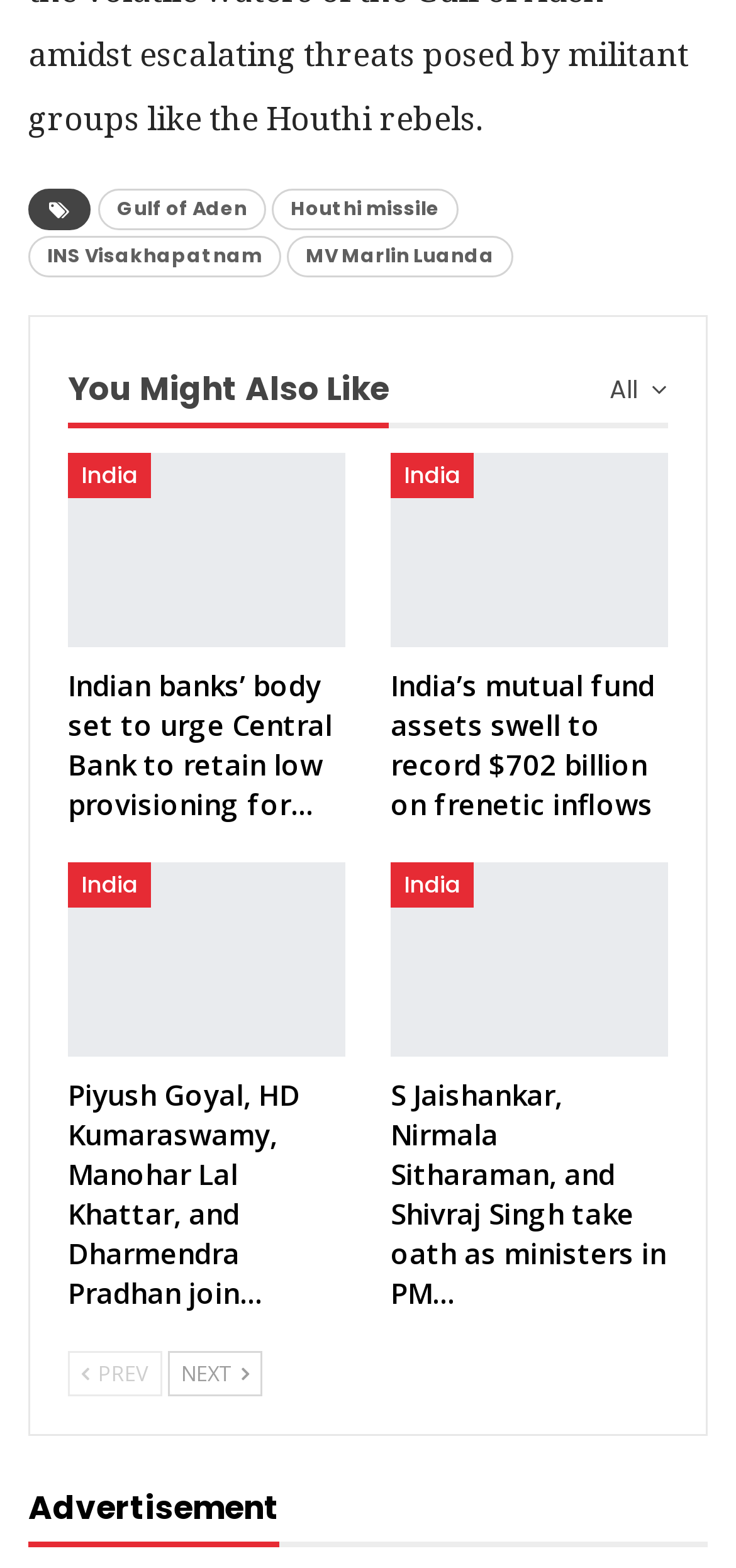Using the format (top-left x, top-left y, bottom-right x, bottom-right y), and given the element description, identify the bounding box coordinates within the screenshot: You might also like

[0.092, 0.234, 0.528, 0.261]